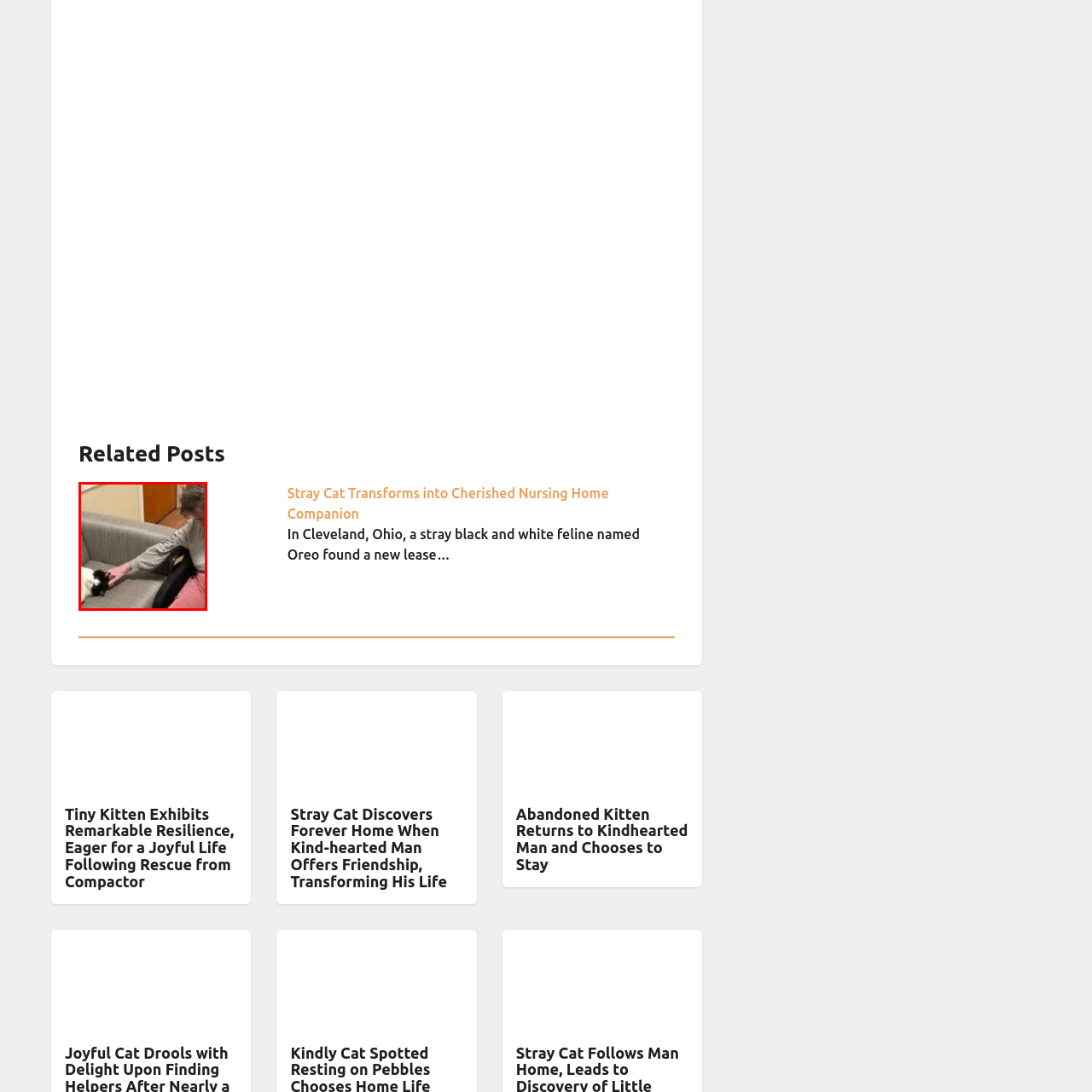What is the cat's current emotional state?
Inspect the image portion within the red bounding box and deliver a detailed answer to the question.

The caption states that the cat appears calm and content, enjoying the affectionate gesture, which suggests that the cat is feeling relaxed and happy in the moment.